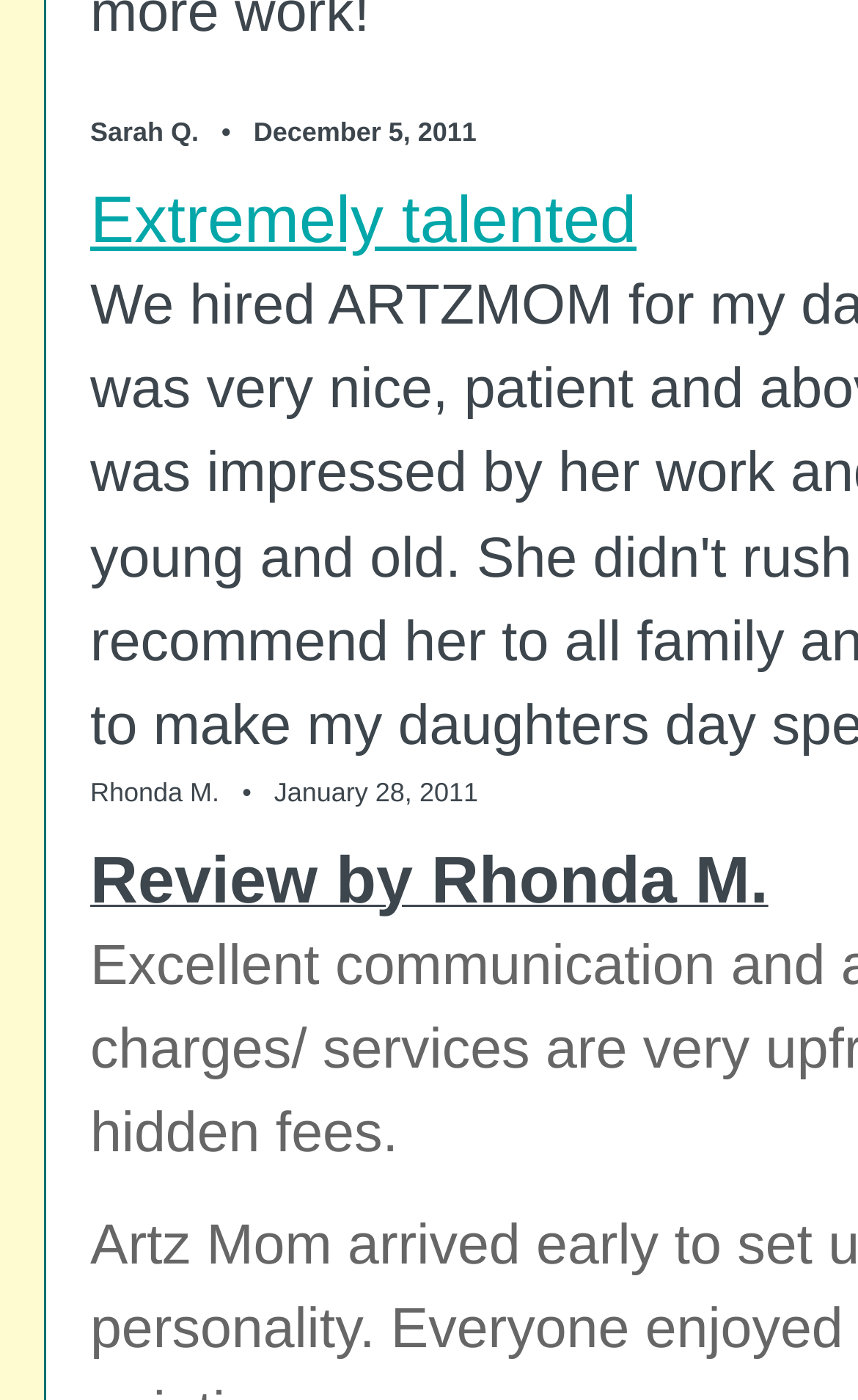What is the name of the second reviewer?
Identify the answer in the screenshot and reply with a single word or phrase.

Rhonda M.